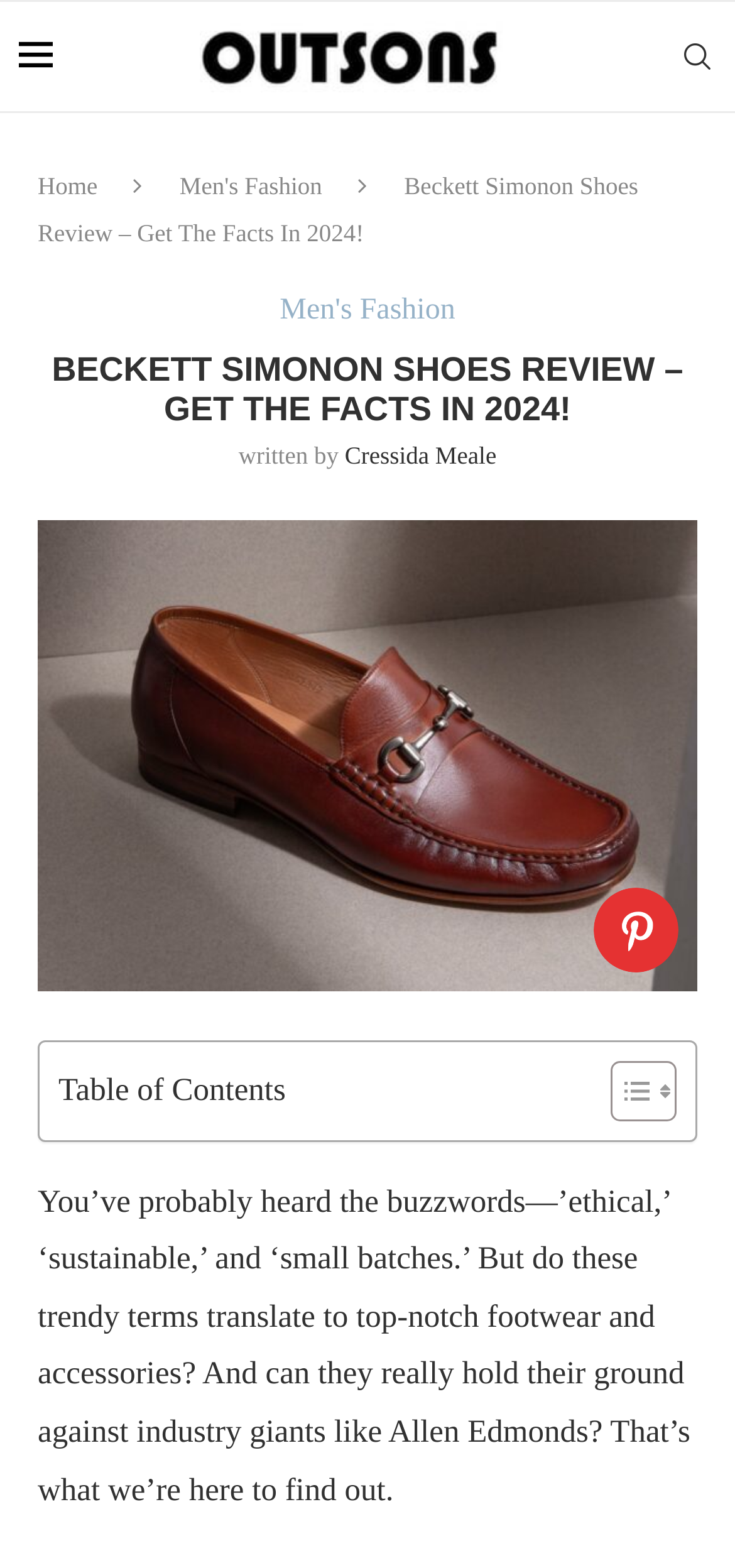Based on the element description: "Men's Fashion", identify the bounding box coordinates for this UI element. The coordinates must be four float numbers between 0 and 1, listed as [left, top, right, bottom].

[0.381, 0.187, 0.619, 0.21]